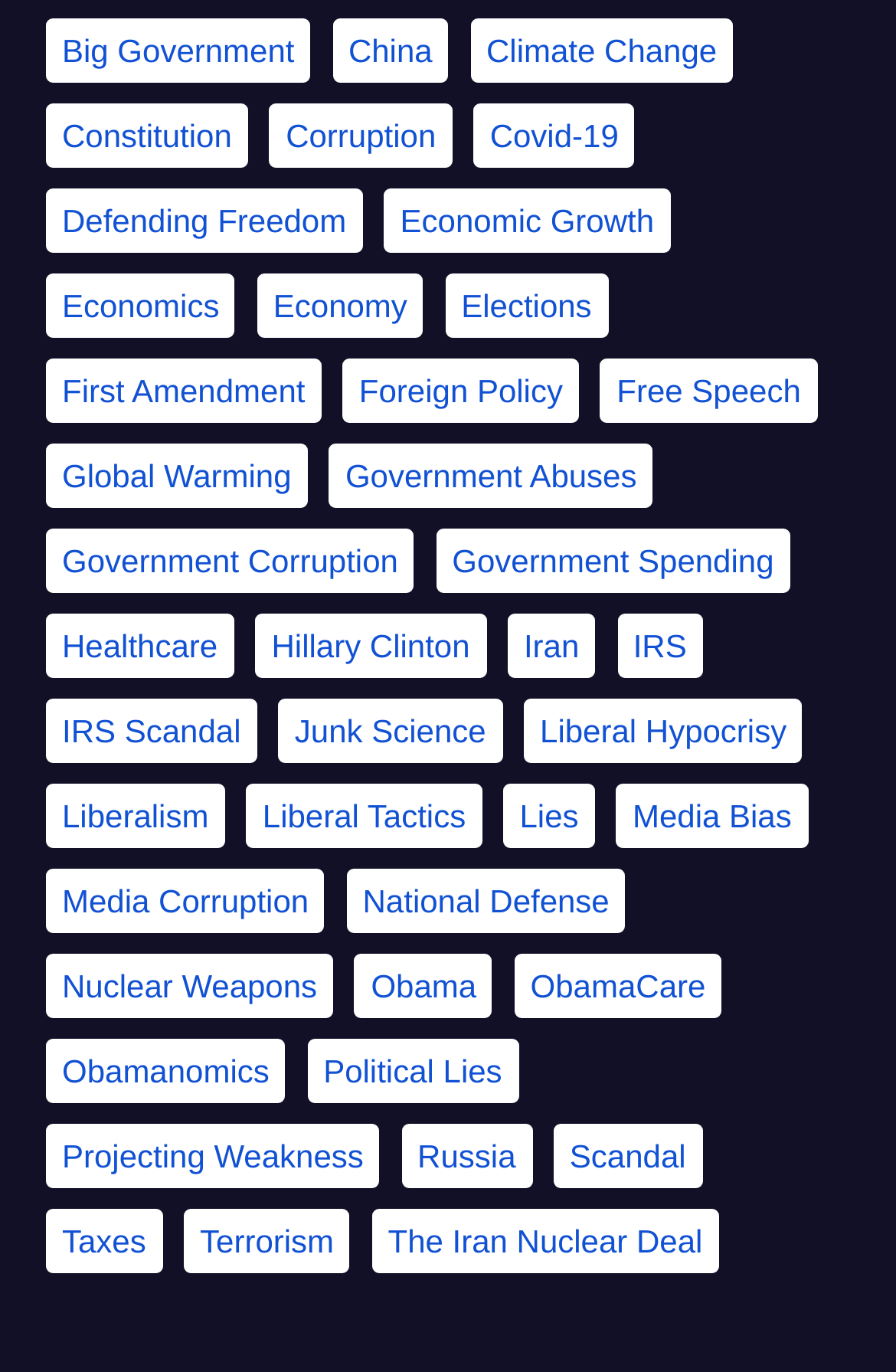Using the format (top-left x, top-left y, bottom-right x, bottom-right y), provide the bounding box coordinates for the described UI element. All values should be floating point numbers between 0 and 1: aria-label="Lady Dragon Rider on TikTok"

None